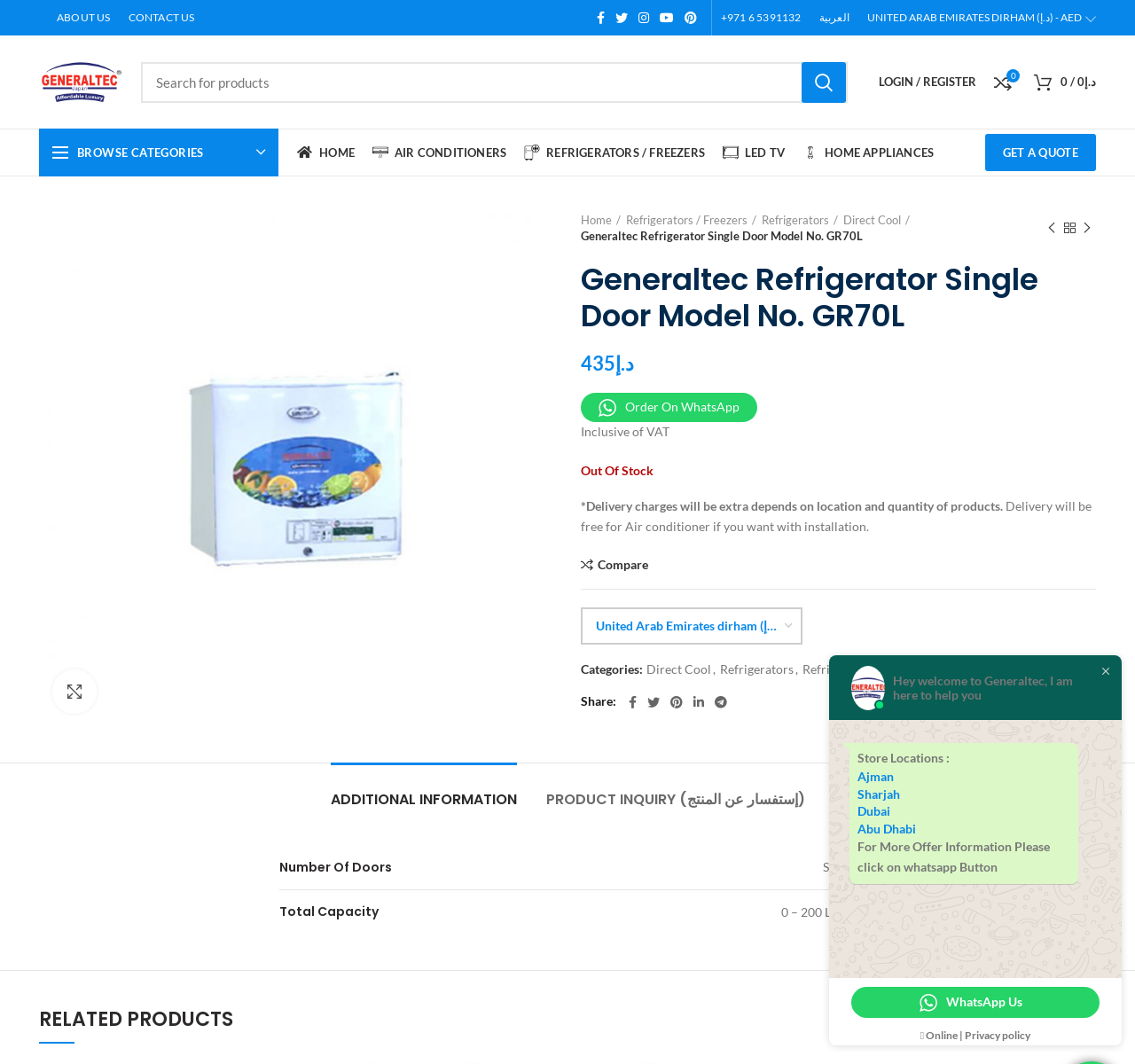Illustrate the webpage with a detailed description.

This webpage is about a Generaltec refrigerator single door model, specifically the GR70L. At the top, there are several links to navigate to different sections of the website, including "About Us", "Contact Us", and social media links. Below that, there is a search bar and a link to log in or register.

On the left side, there is a menu with categories such as "Home", "Air Conditioners", "Refrigerators / Freezers", and "Home Appliances". Each category has an accompanying image.

The main content of the page is about the Generaltec refrigerator single door model GR70L. There is a large image of the product, and below it, there are details about the product, including its price, which is 435 AED, inclusive of VAT. The product is currently out of stock. There is also information about delivery, including that delivery charges will be extra depending on location and quantity of products, but delivery will be free for air conditioners if installation is included.

Below the product details, there are links to compare the product, share it on social media, and view additional information. There is also a table with specifications of the product, including the number of doors and total capacity.

Further down the page, there is a section for related products, and at the very bottom, there is a section with store locations and a message from a customer support representative.

On the right side of the page, there is a section with a quote, "Get a Quote", and a breadcrumb navigation showing the path from the home page to the current product page.